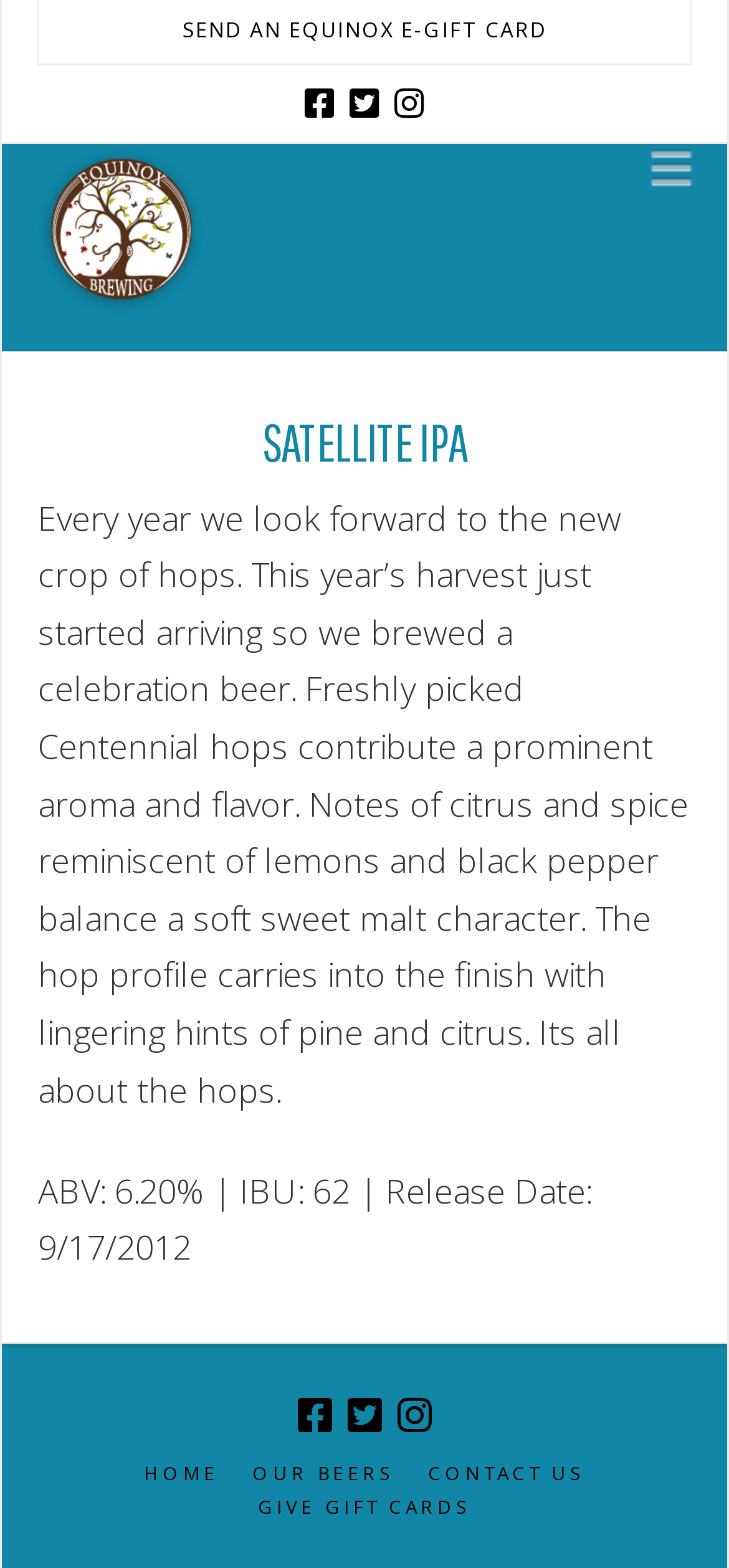Using the given element description, provide the bounding box coordinates (top-left x, top-left y, bottom-right x, bottom-right y) for the corresponding UI element in the screenshot: parent_node: Navigation

[0.052, 0.094, 0.281, 0.2]